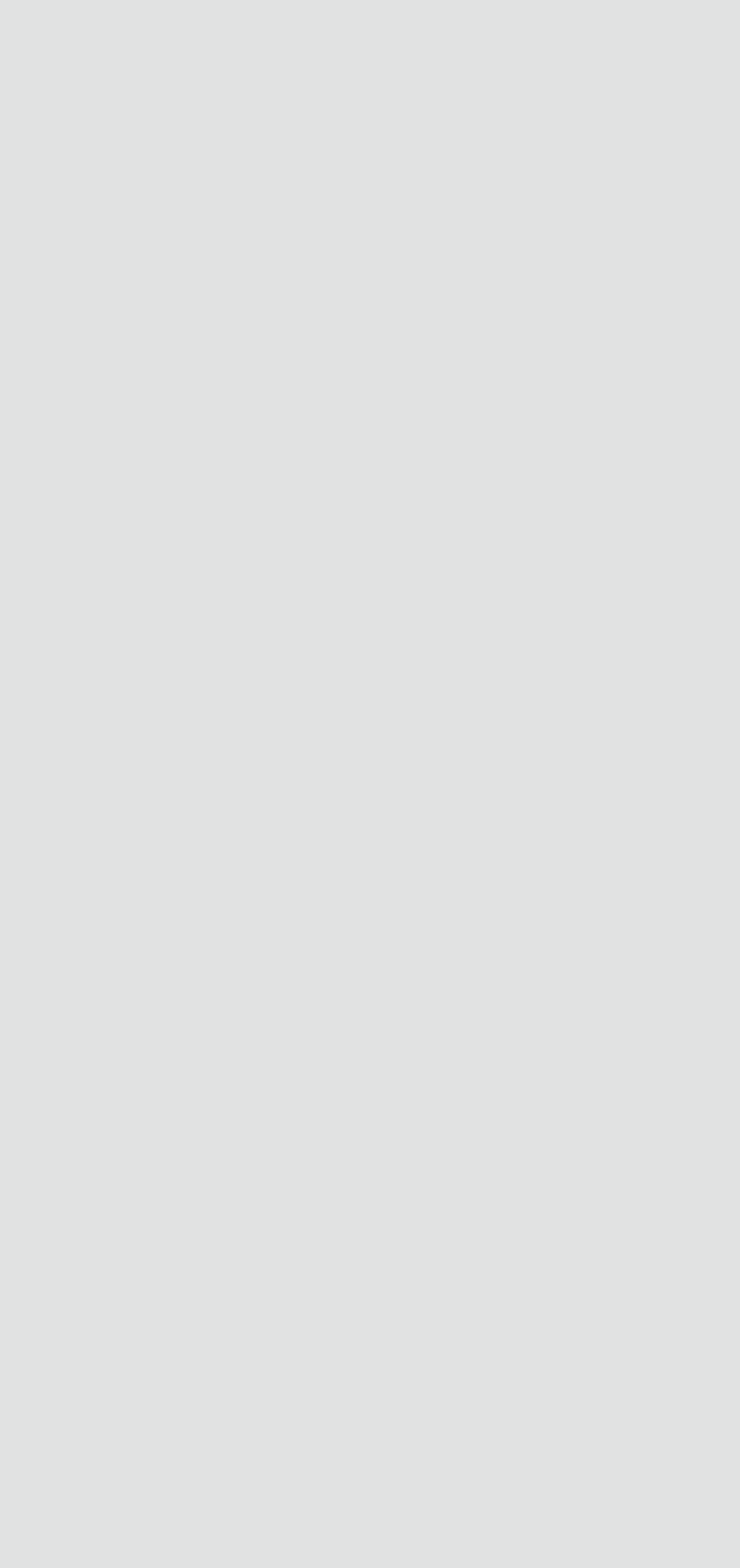Find and specify the bounding box coordinates that correspond to the clickable region for the instruction: "Learn about Why Us".

[0.105, 0.815, 0.251, 0.839]